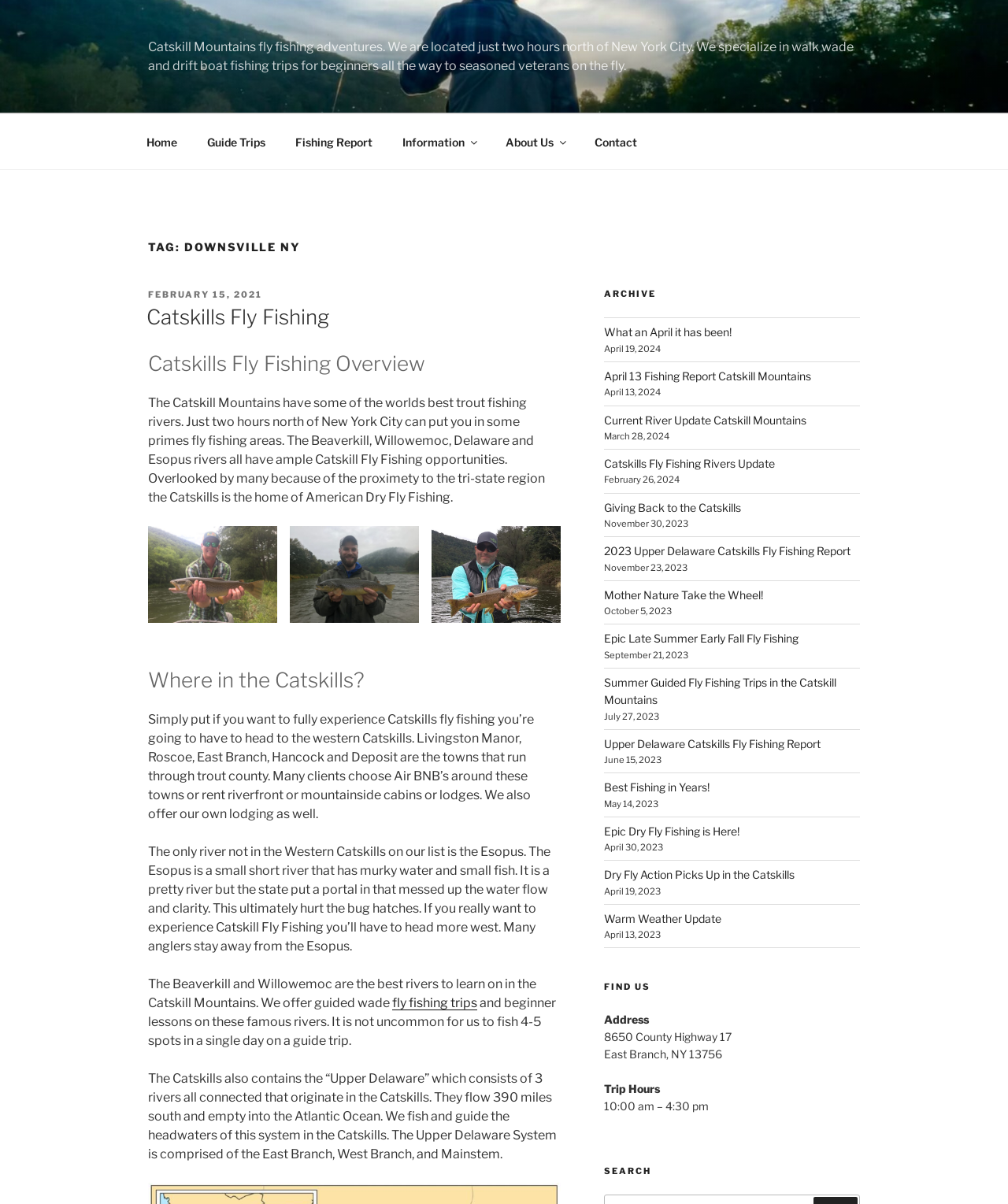Find the bounding box coordinates of the area that needs to be clicked in order to achieve the following instruction: "Search for something". The coordinates should be specified as four float numbers between 0 and 1, i.e., [left, top, right, bottom].

[0.599, 0.968, 0.853, 0.978]